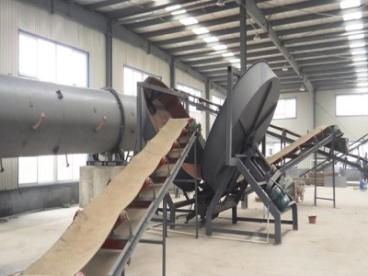Give a succinct answer to this question in a single word or phrase: 
Where is the facility likely to be located?

South Africa